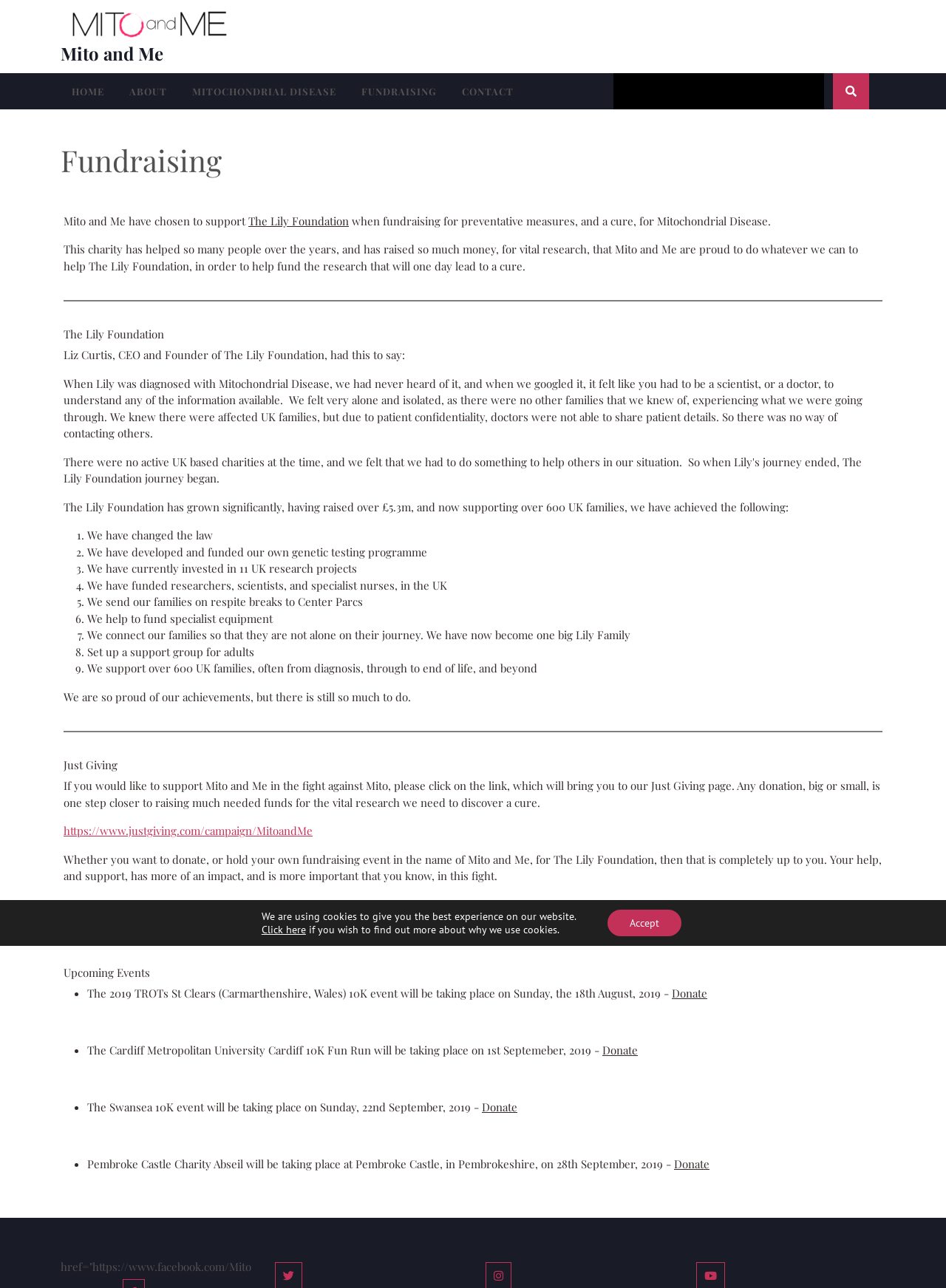Please give a succinct answer using a single word or phrase:
What is the purpose of the Just Giving page?

To support Mito and Me in the fight against Mito